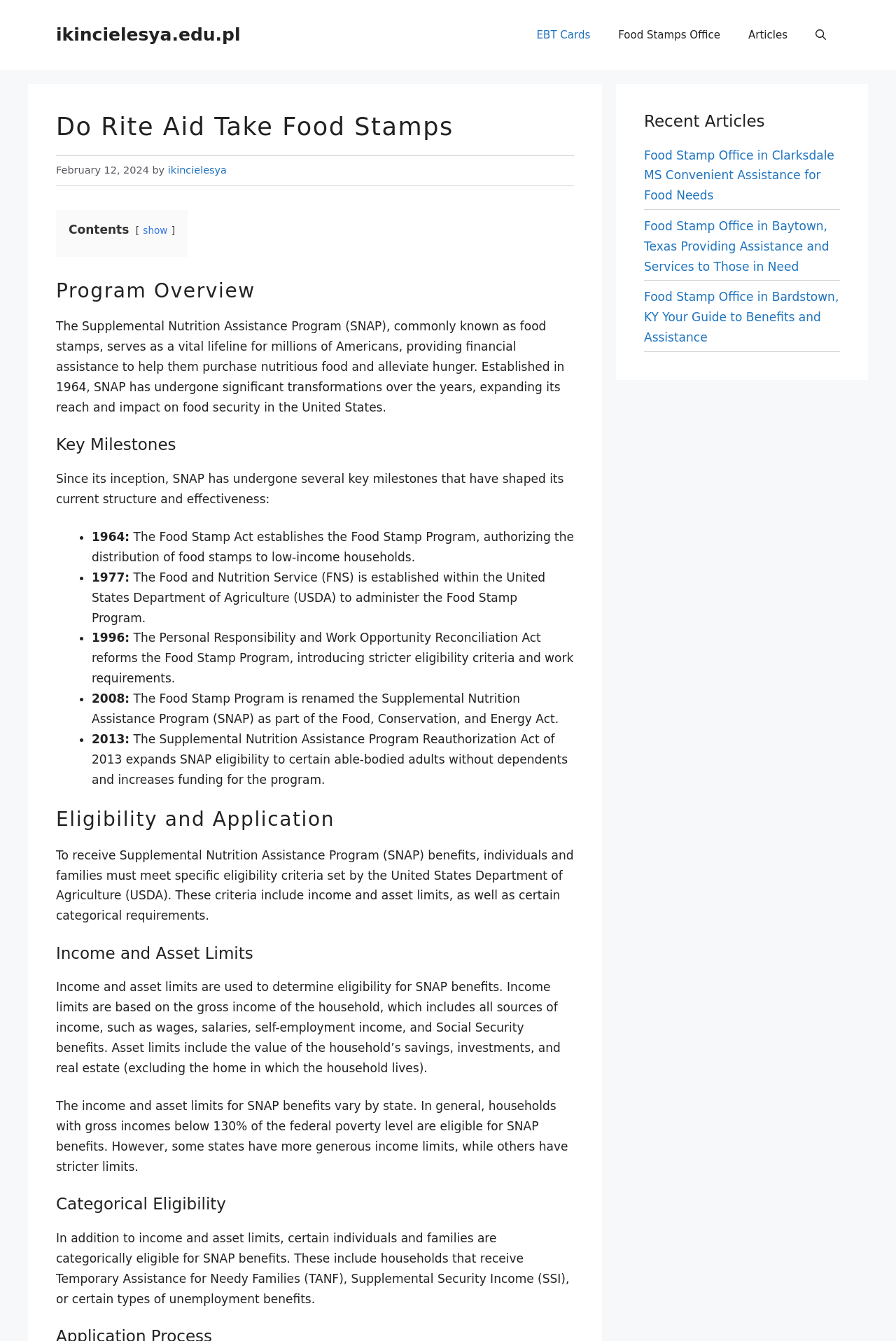How many recent articles are listed on this webpage?
Provide a detailed answer to the question using information from the image.

The webpage lists three recent articles, including 'Food Stamp Office in Clarksdale MS Convenient Assistance for Food Needs', 'Food Stamp Office in Baytown, Texas Providing Assistance and Services to Those in Need', and 'Food Stamp Office in Bardstown, KY Your Guide to Benefits and Assistance'.